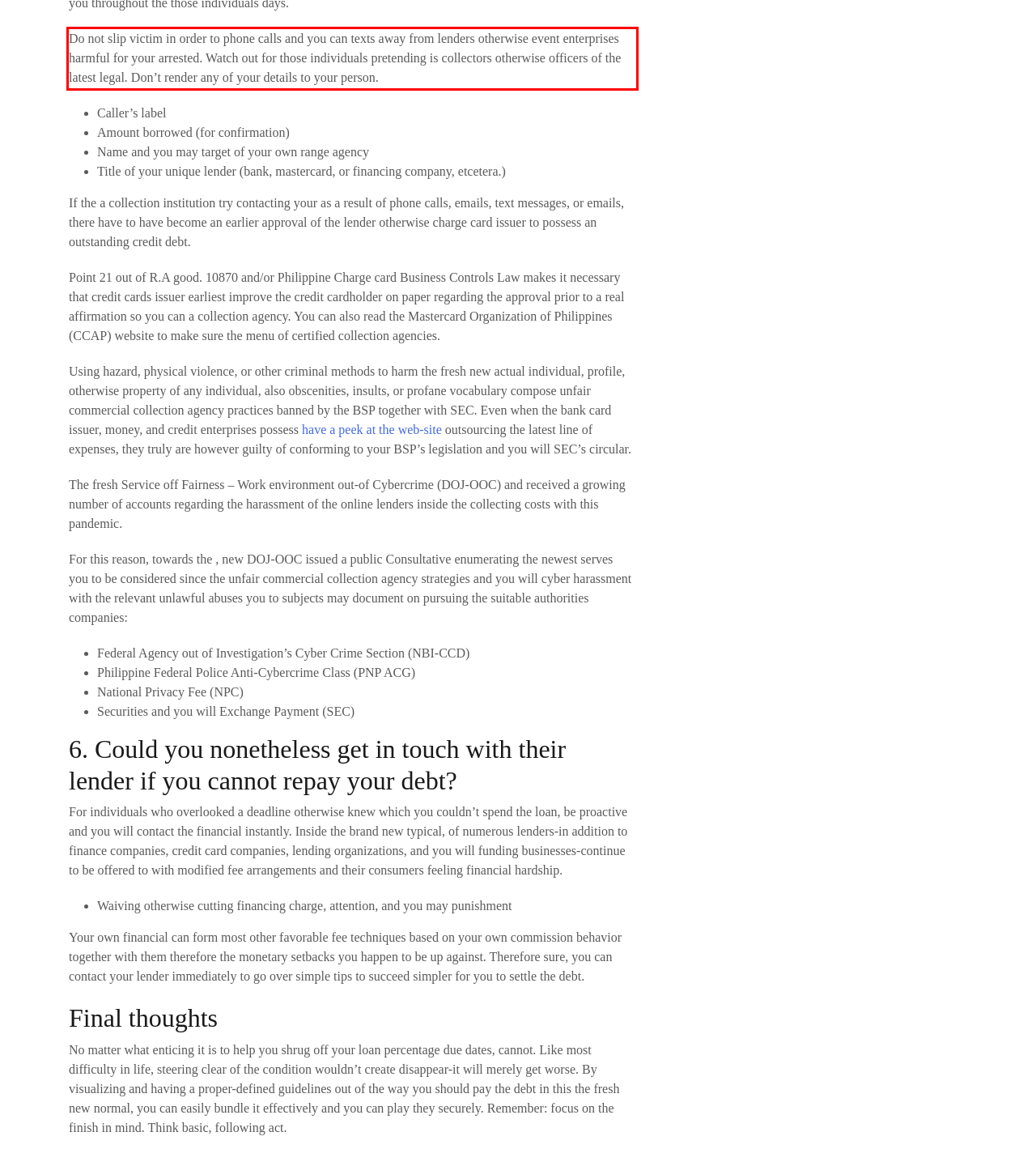Identify and extract the text within the red rectangle in the screenshot of the webpage.

Do not slip victim in order to phone calls and you can texts away from lenders otherwise event enterprises harmful for your arrested. Watch out for those individuals pretending is collectors otherwise officers of the latest legal. Don’t render any of your details to your person.